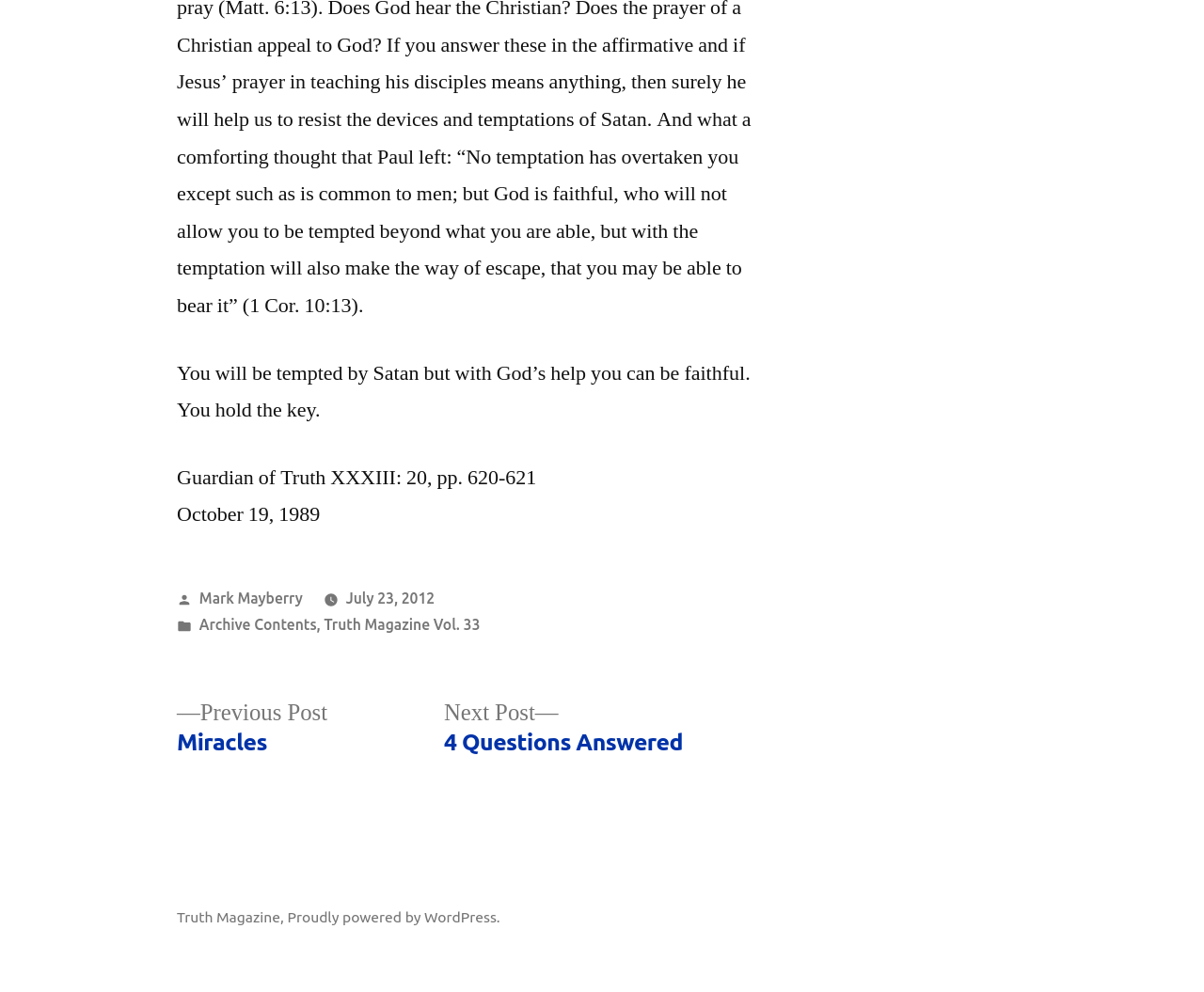When was this article posted?
Using the image as a reference, deliver a detailed and thorough answer to the question.

The posting date of the article is mentioned in the footer section, which is 'July 23, 2012'.